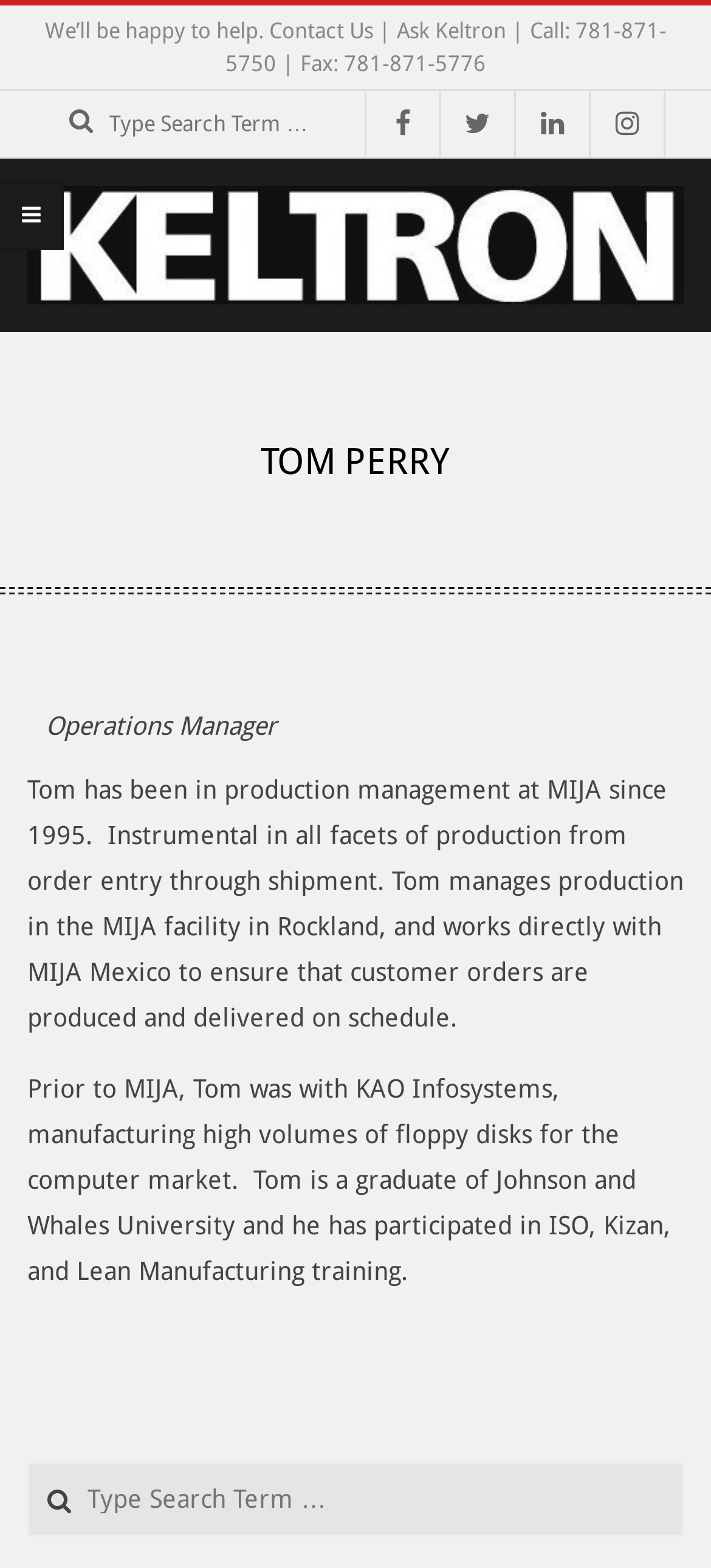Using the format (top-left x, top-left y, bottom-right x, bottom-right y), and given the element description, identify the bounding box coordinates within the screenshot: Contact Us

[0.378, 0.012, 0.524, 0.028]